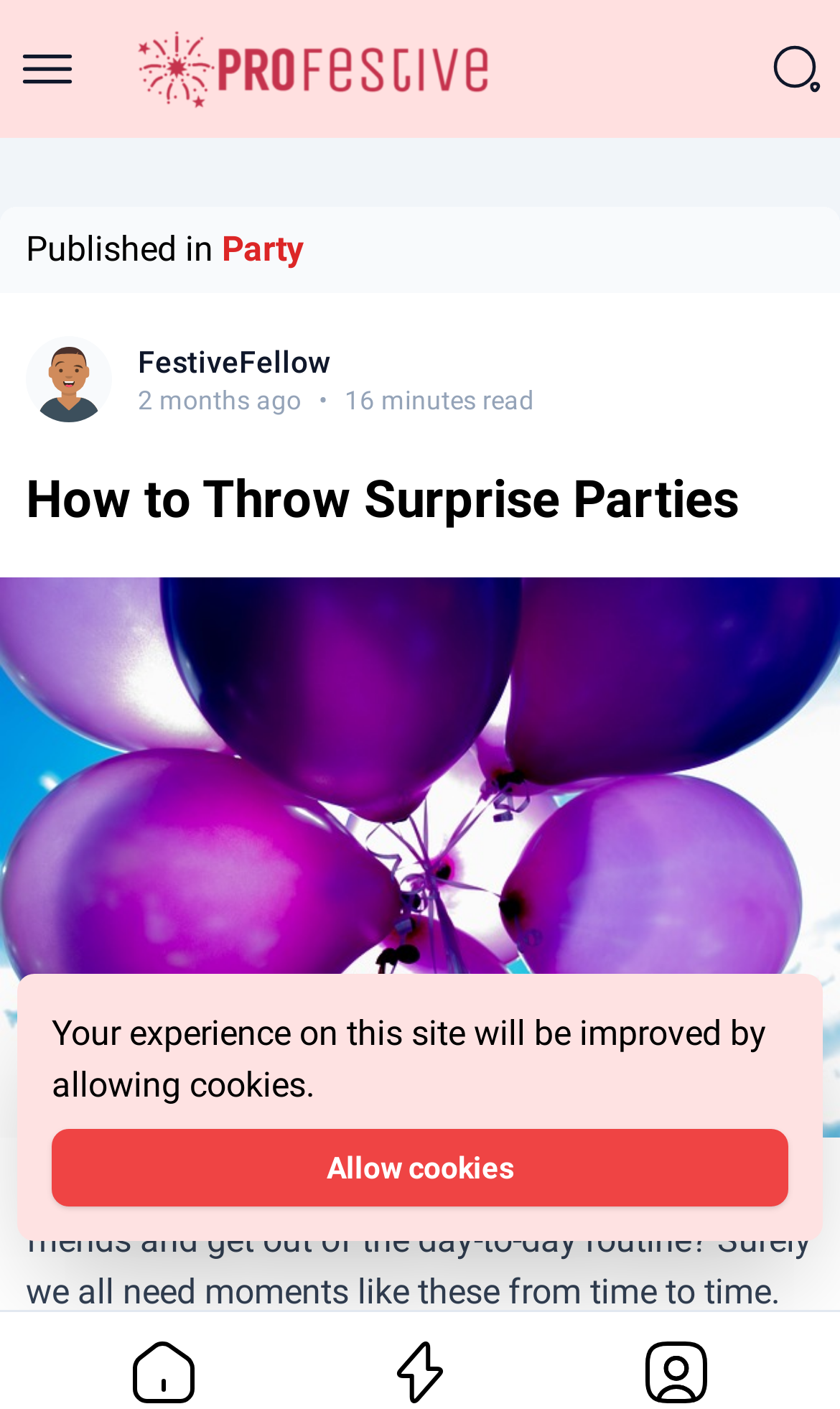When was the article published?
Please respond to the question with a detailed and thorough explanation.

The published time of the article can be determined by looking at the static text '2 months ago' which is located below the avatar image and above the reading time.